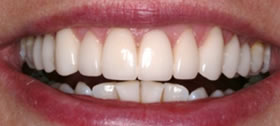Provide an in-depth description of the image you see.

This image features a close-up of a beautiful smile showcasing a set of perfectly aligned teeth that exhibit a natural whiteness, indicative of a successful smile makeover. The vibrant, healthy appearance of the teeth suggests that the individual has undergone a cosmetic dental procedure, likely porcelain veneers, which are known for their ability to enhance the aesthetic appeal of smiles. The well-defined shape and brightness of the teeth reflect the confidence and satisfaction of someone who has transformed their dental appearance, aligning with the testimonials of clients like Catherine Maltby, who desired a full smile makeover due to previous self-consciousness about her teeth.